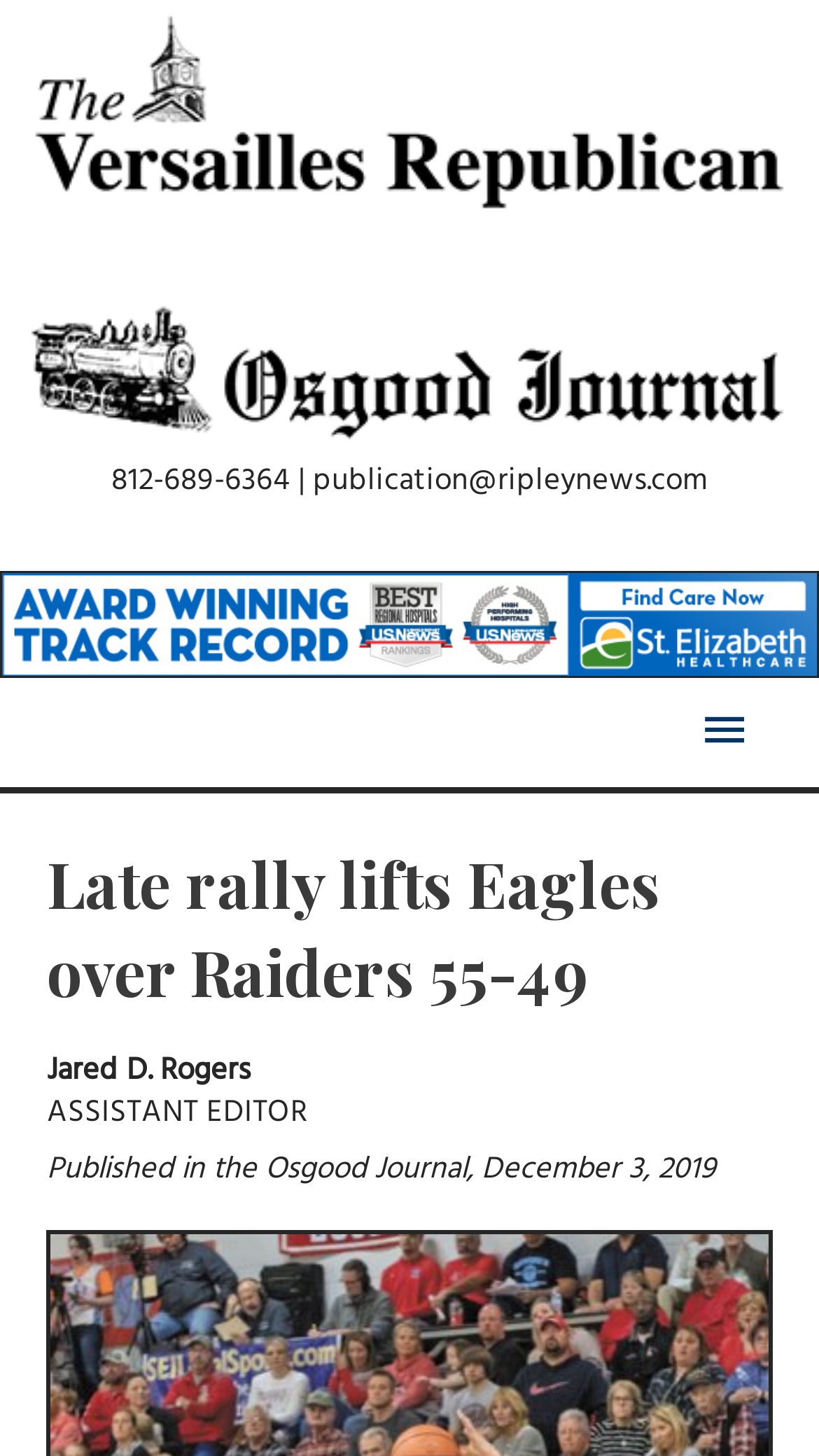What is the phone number of the publication?
Please give a detailed and elaborate answer to the question based on the image.

I found the phone number by looking at the static text element that contains the contact information, which is '812-689-6364 | publication@ripleynews.com'.